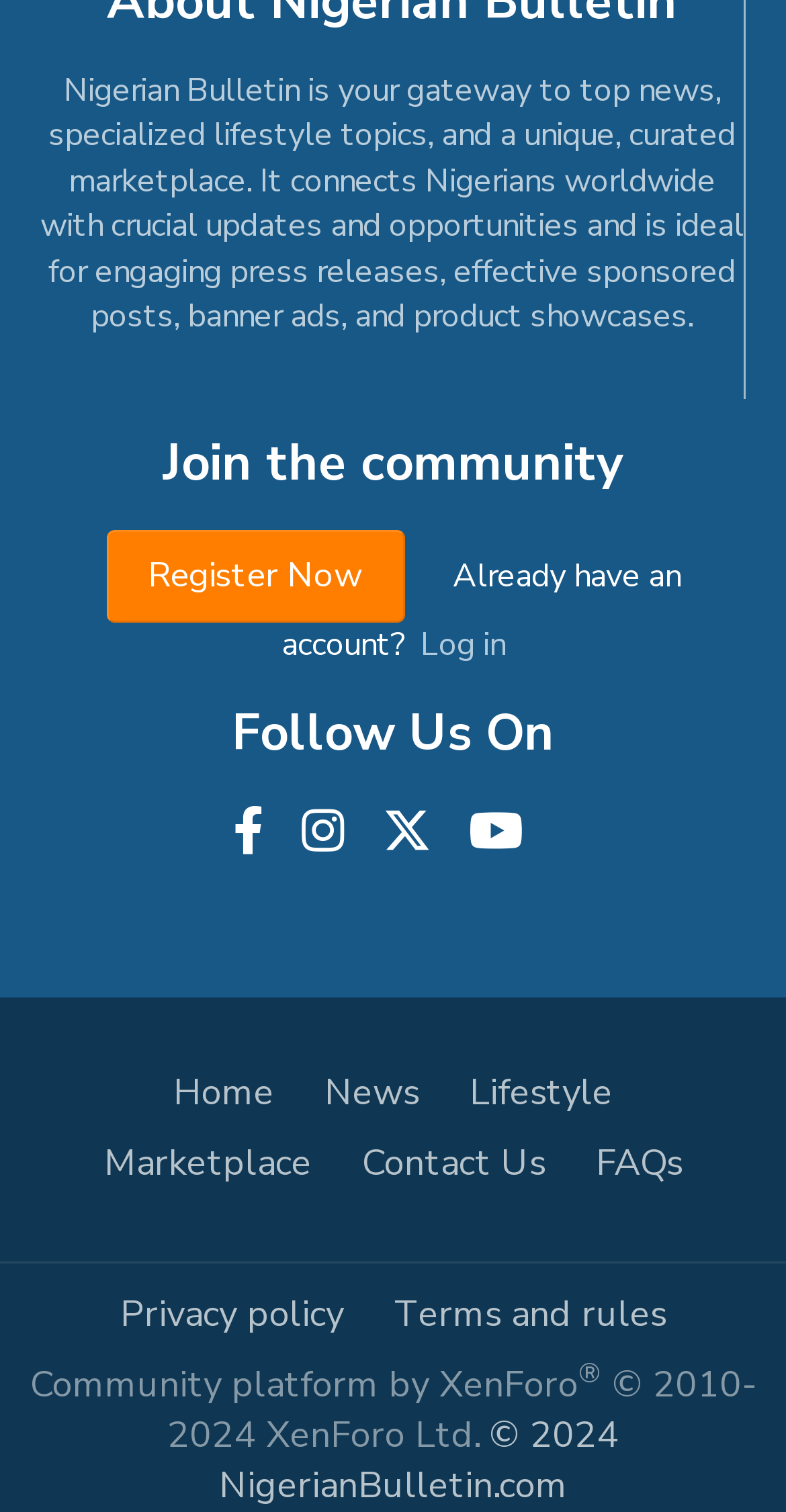Mark the bounding box of the element that matches the following description: "Register Now".

[0.135, 0.351, 0.514, 0.412]